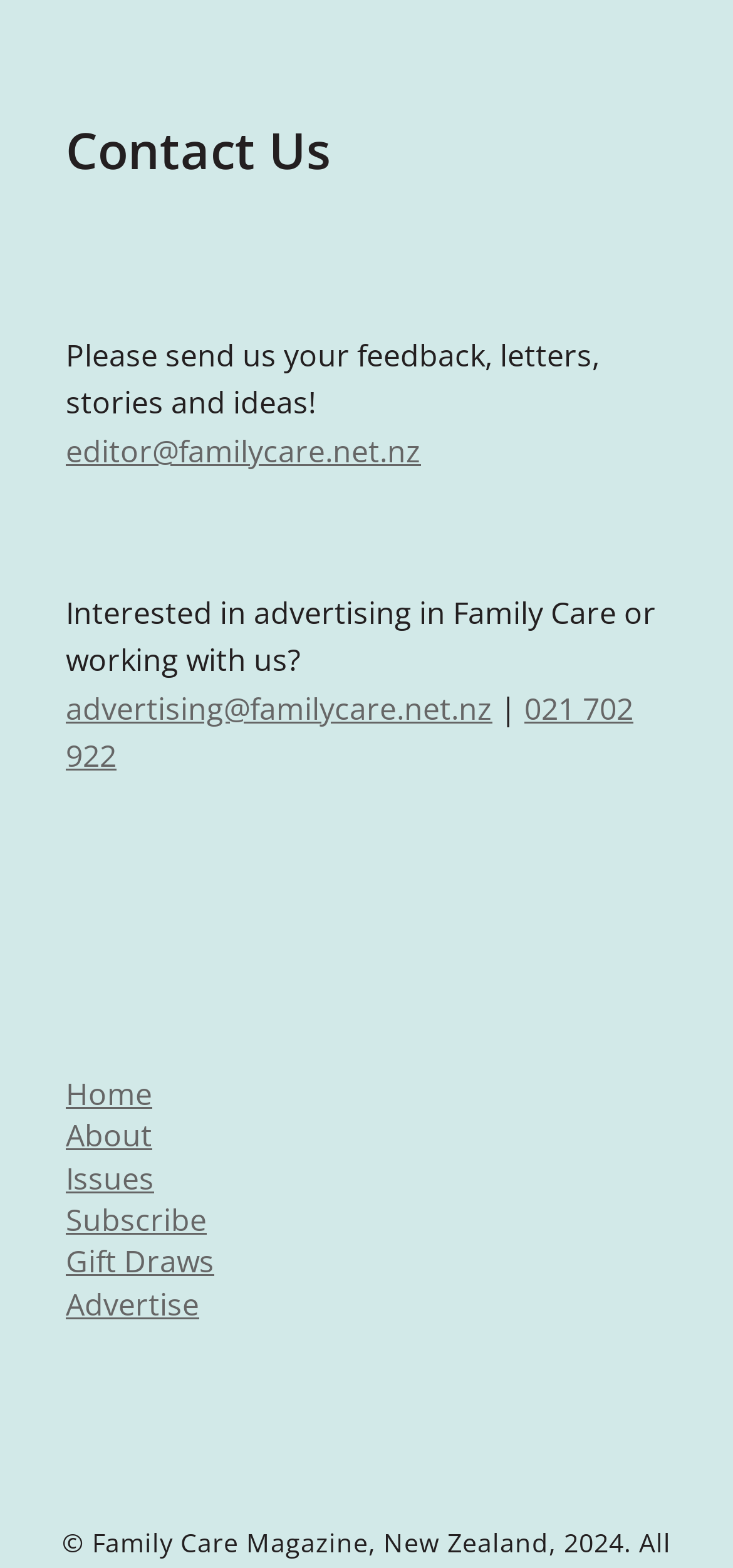Predict the bounding box coordinates for the UI element described as: "021 702 922". The coordinates should be four float numbers between 0 and 1, presented as [left, top, right, bottom].

[0.09, 0.438, 0.864, 0.495]